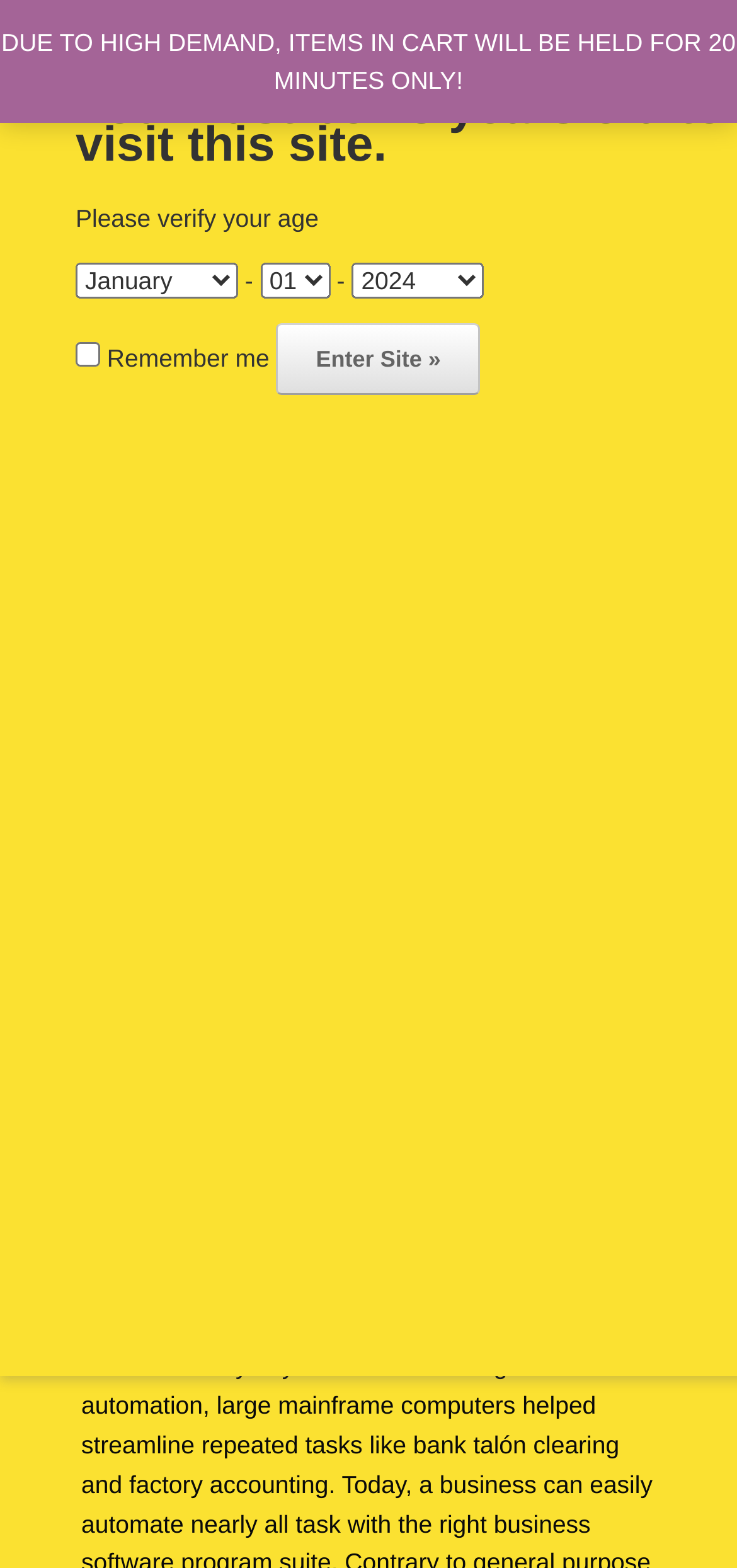Please look at the image and answer the question with a detailed explanation: How many links are there in the header section?

The header section contains two links, one is the 'Grant's Vanilla Custard Logo' link and the other is the 'How you can find the Best Business Software for Your Business' link.